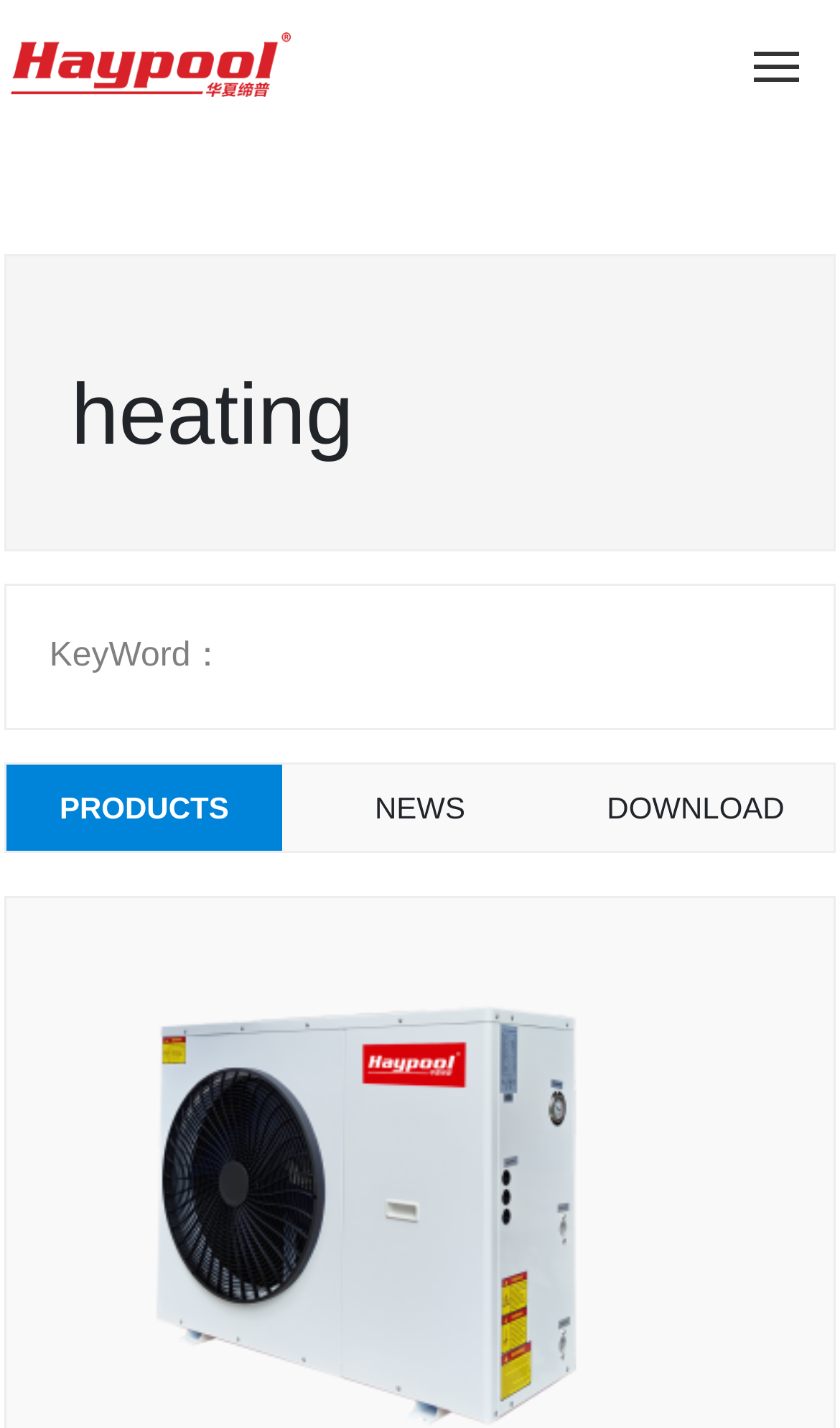Respond to the following question using a concise word or phrase: 
What is the name of the company?

HAYPOOL